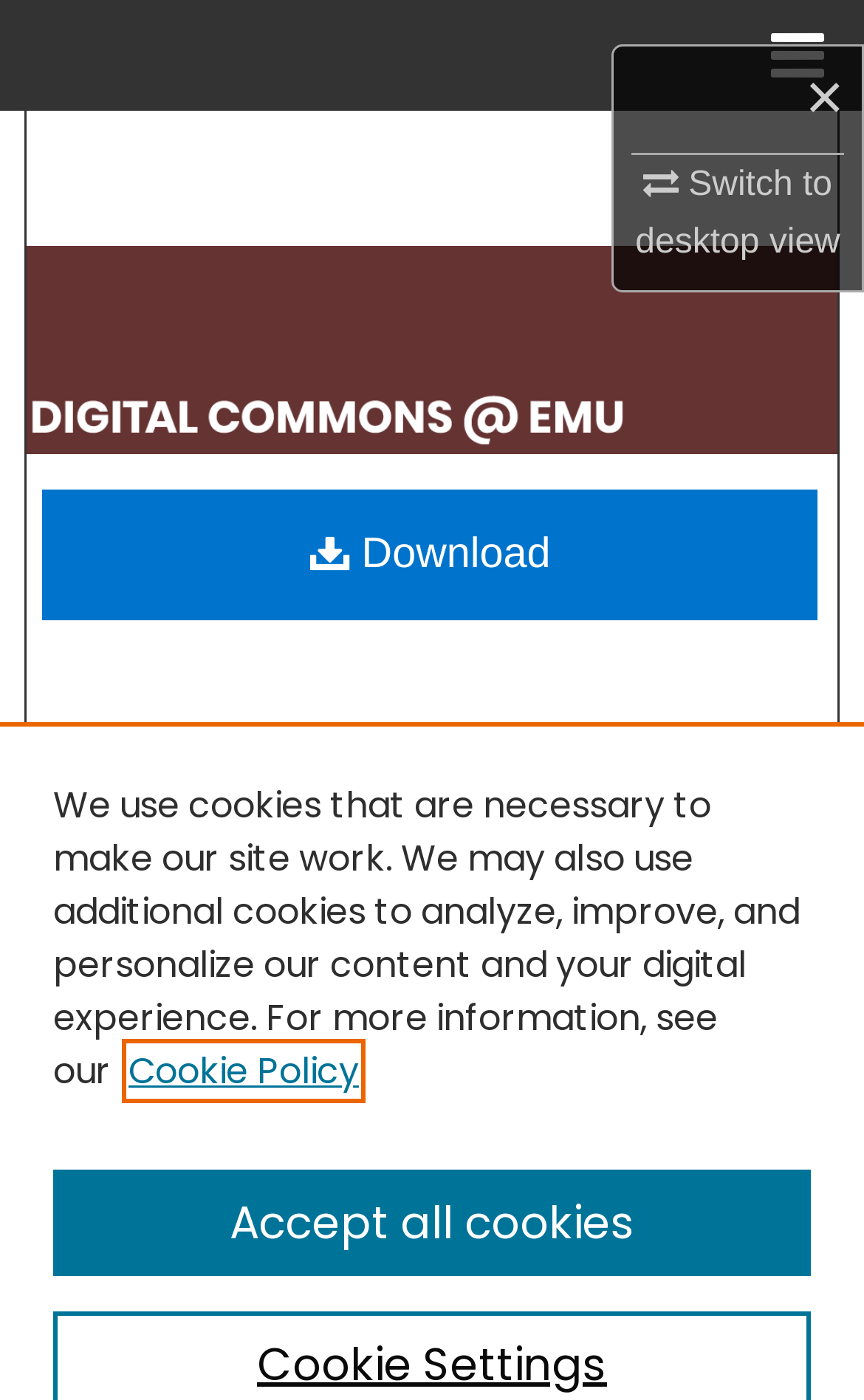Could you indicate the bounding box coordinates of the region to click in order to complete this instruction: "View LOEX CONFERENCE PROCEEDINGS 2011".

[0.222, 0.762, 0.778, 0.876]